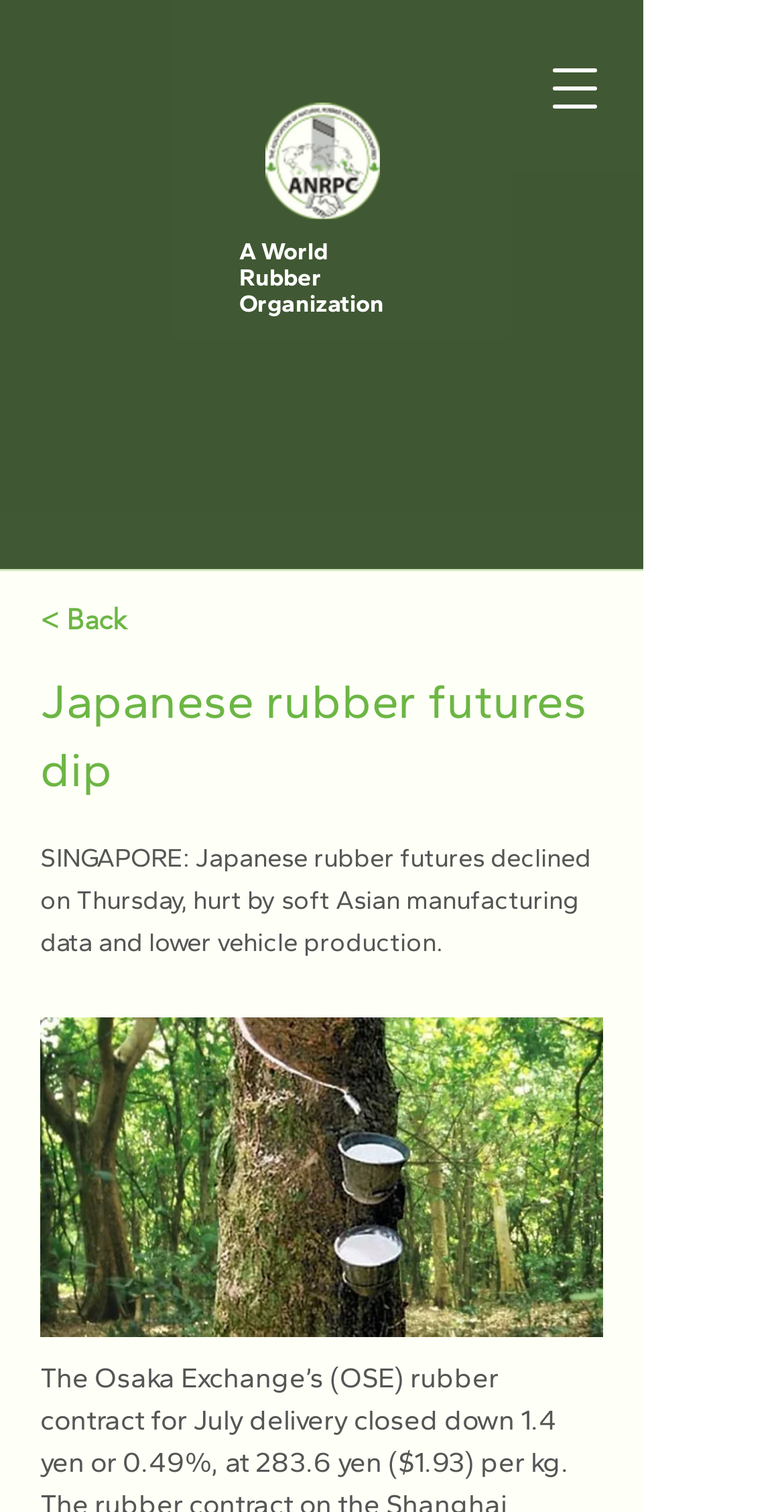Identify the bounding box for the described UI element. Provide the coordinates in (top-left x, top-left y, bottom-right x, bottom-right y) format with values ranging from 0 to 1: A World Rubber Organization

[0.305, 0.157, 0.49, 0.211]